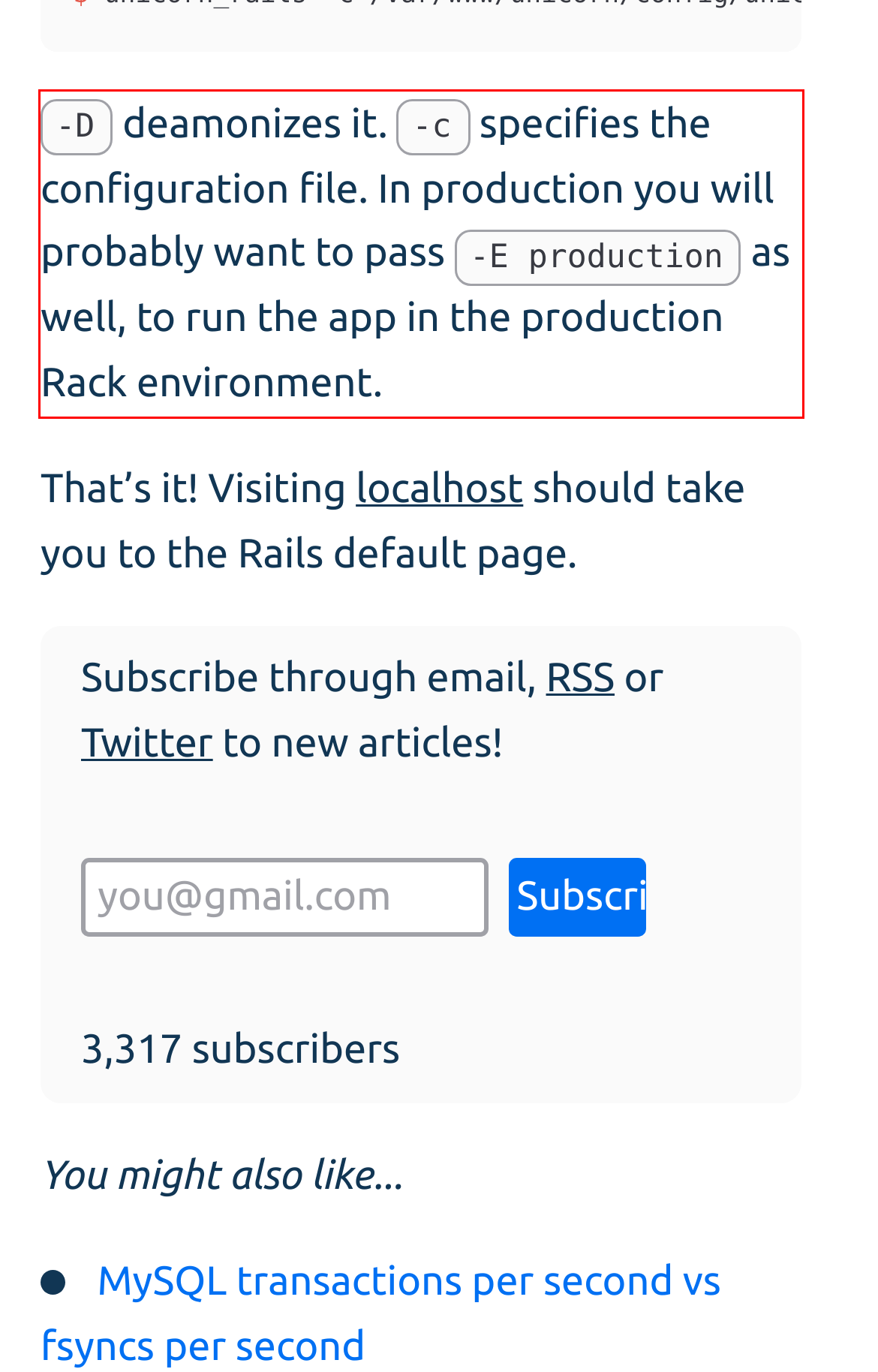Look at the provided screenshot of the webpage and perform OCR on the text within the red bounding box.

-D deamonizes it. -c specifies the configuration file. In production you will probably want to pass -E production as well, to run the app in the production Rack environment.